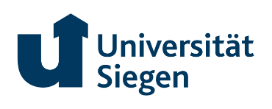Provide a single word or phrase to answer the given question: 
What is the focus of the website section where the logo is present?

Research